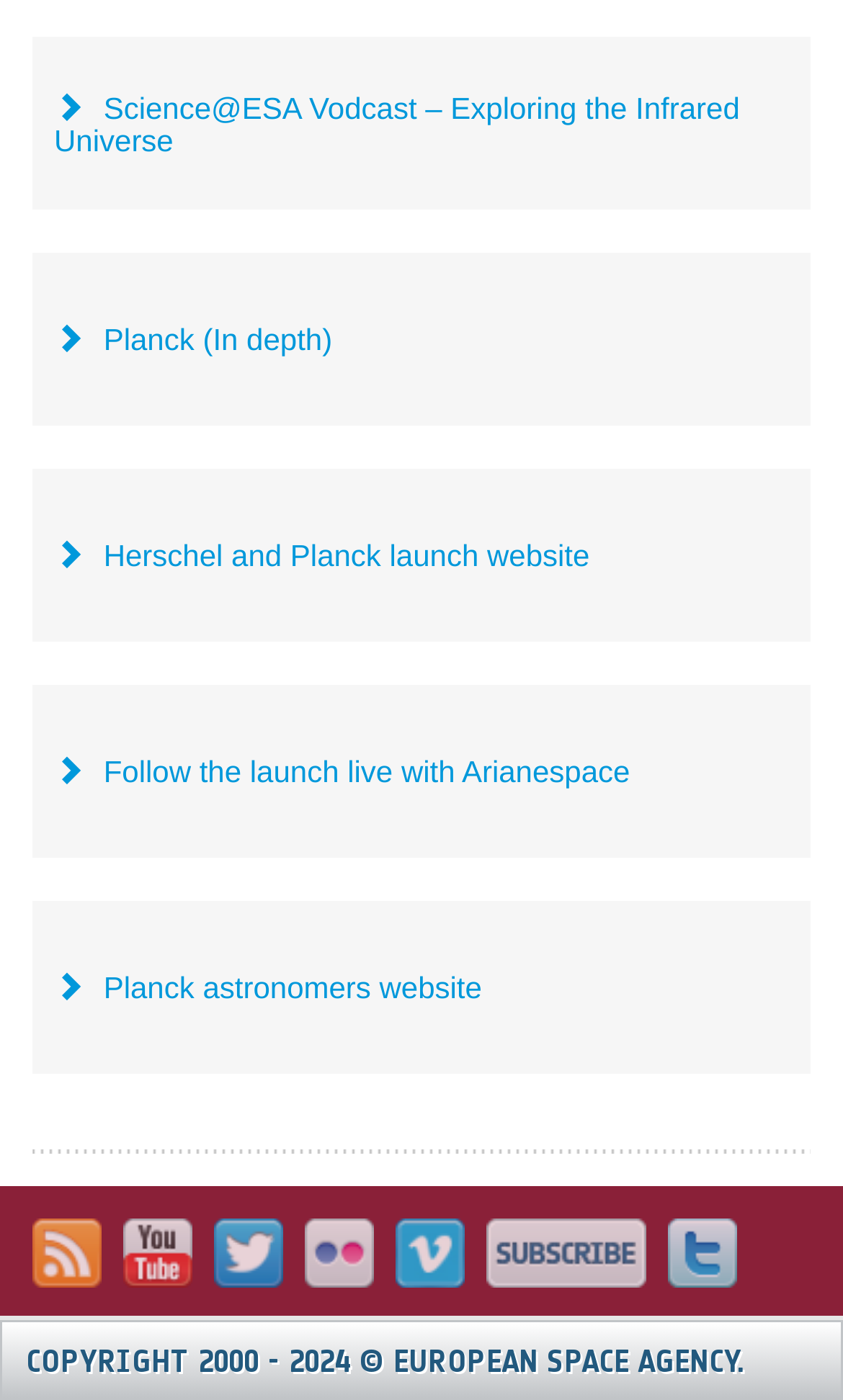Identify the bounding box of the UI element that matches this description: "Planck astronomers website".

[0.038, 0.644, 0.962, 0.767]